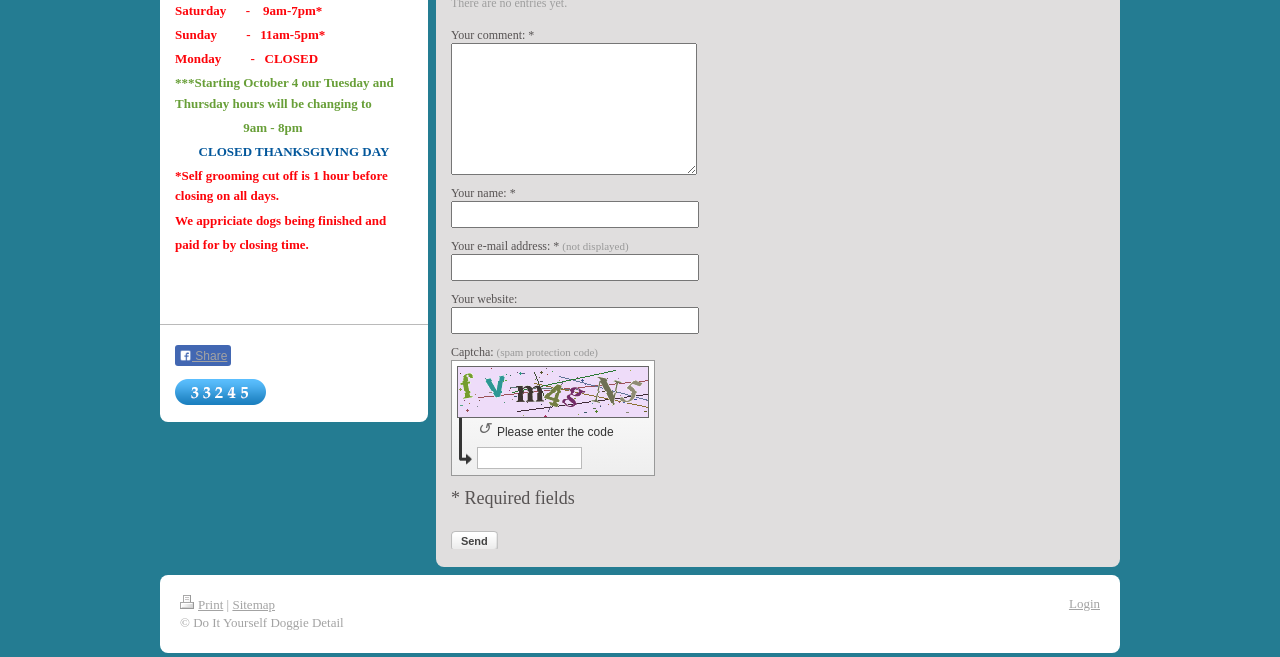Determine the coordinates of the bounding box for the clickable area needed to execute this instruction: "Click the Login link".

[0.835, 0.908, 0.859, 0.93]